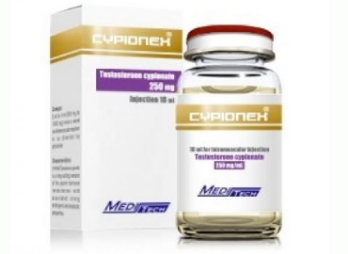Describe every aspect of the image in detail.

The image showcases a vial of Cypionex, a testosterone cypionate formulation produced by Meditech. The vial, prominently displayed, contains 250 mg of testosterone cypionate in a 10 ml injectable solution. The packaging behind the vial is sleek and modern, emphasizing the brand name "Cypionex" prominently at the top, with dosage information clearly visible on the side. This product is commonly used in hormone replacement therapy and muscle enhancement, appealing to bodybuilders and athletes seeking to increase muscle mass and strength. The overall presentation of the vial and packaging reflects a professional and pharmaceutical-grade quality.